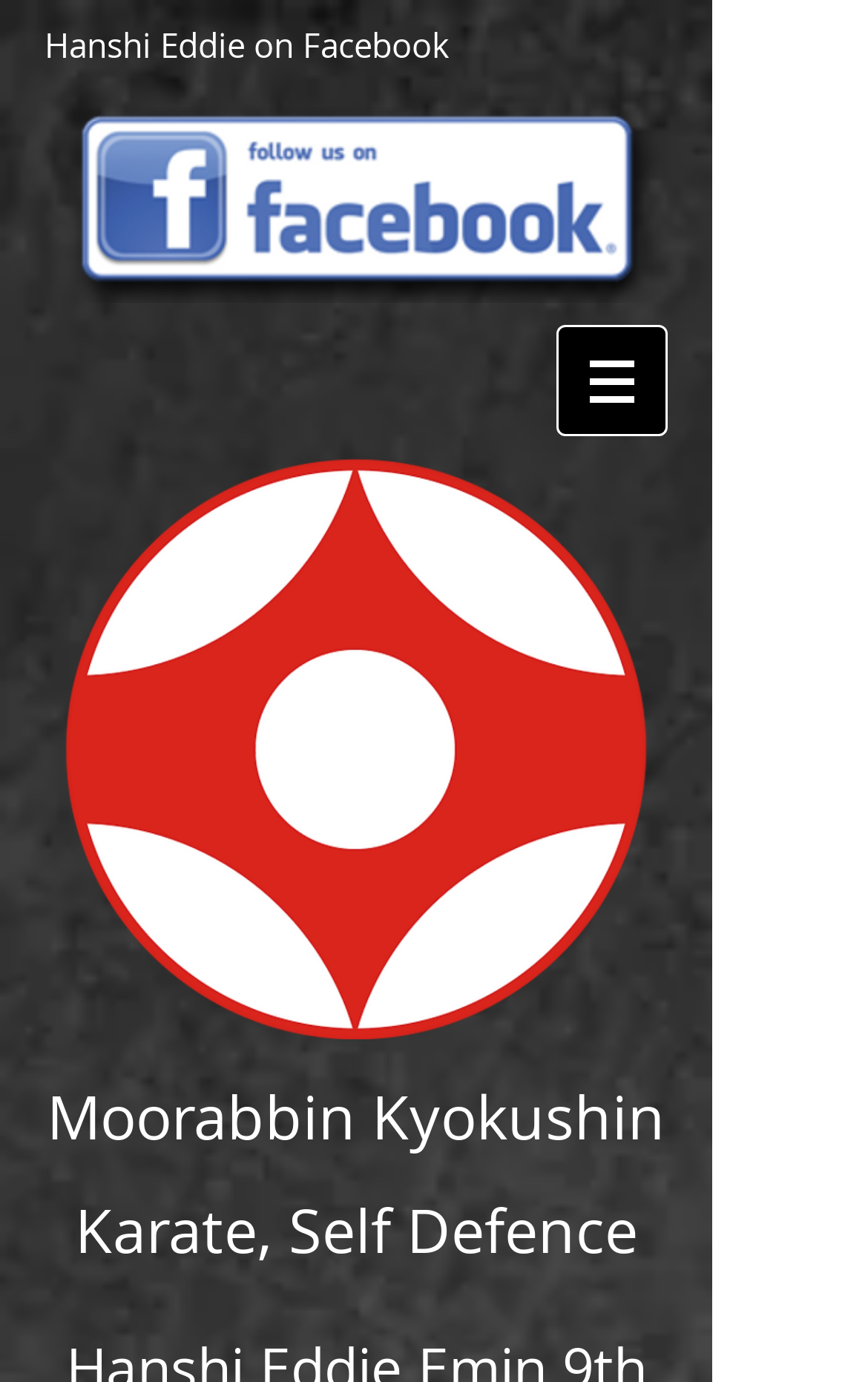What is the focus of the webpage?
Refer to the image and provide a thorough answer to the question.

The root element is focused on 'Moorabbin Kyokushin Karate | Karate Grading', implying that the webpage is primarily focused on Moorabbin Kyokushin Karate.